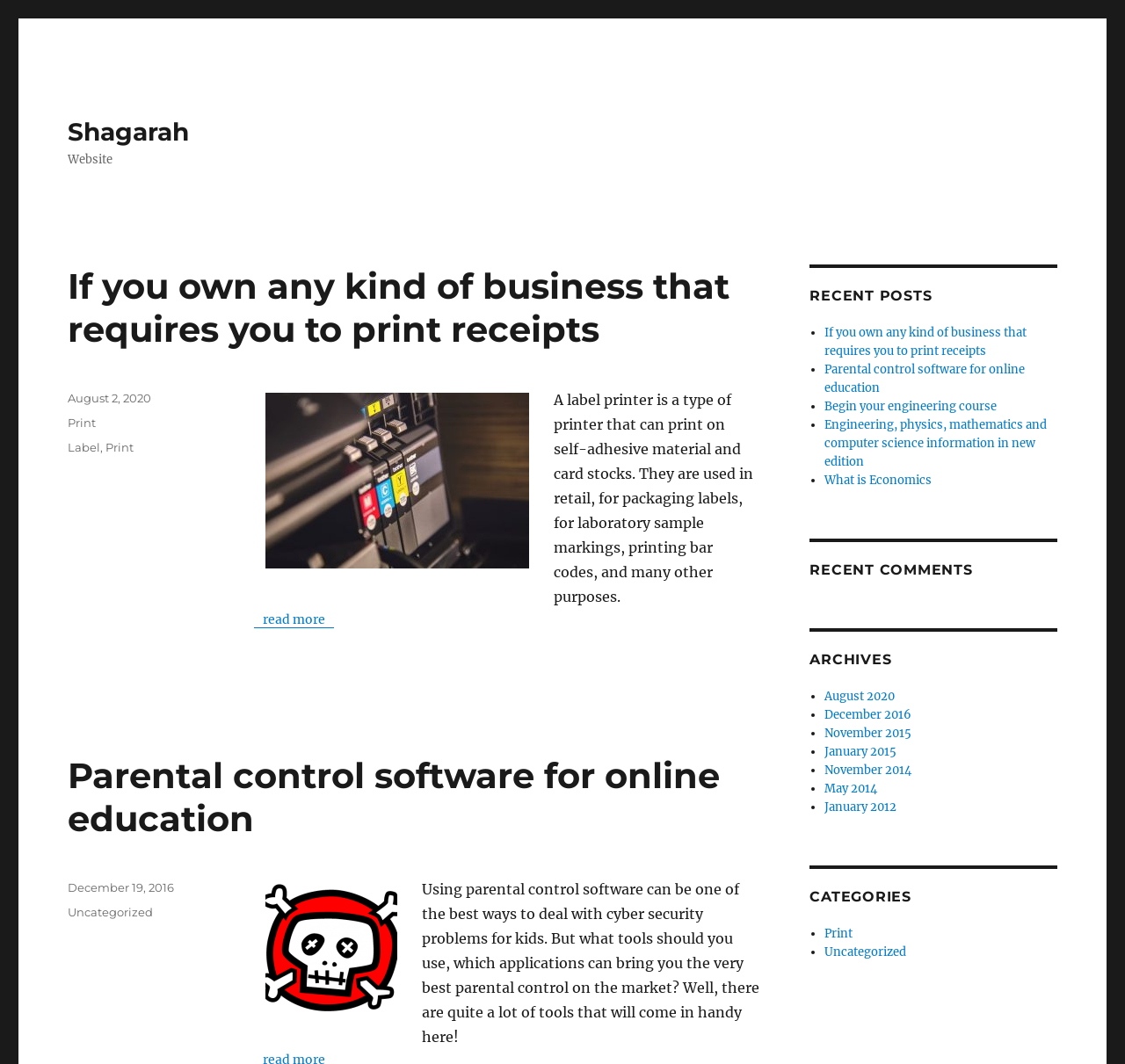Kindly determine the bounding box coordinates of the area that needs to be clicked to fulfill this instruction: "Read more about label printers".

[0.226, 0.575, 0.297, 0.59]